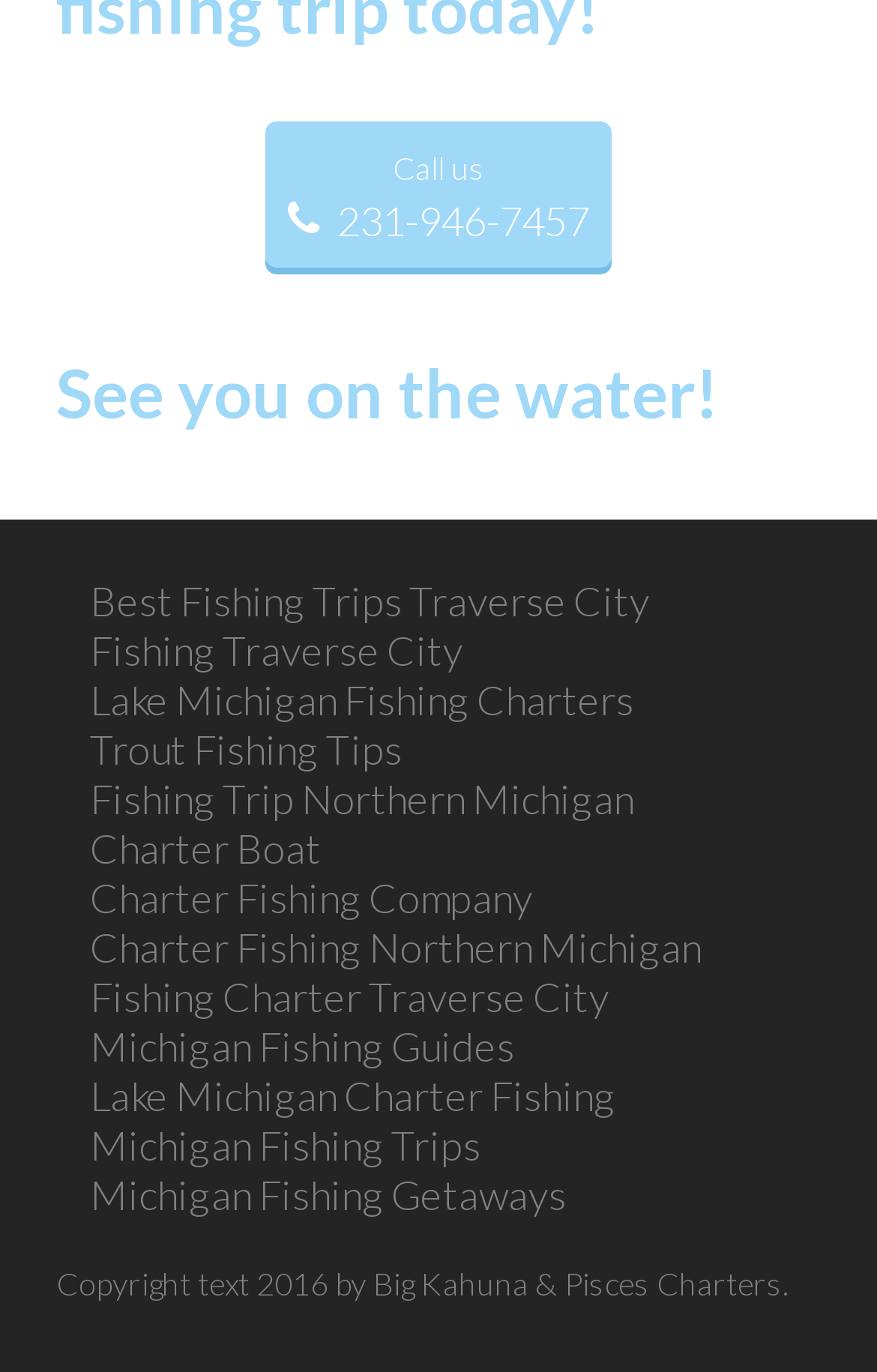Could you highlight the region that needs to be clicked to execute the instruction: "Learn Trout Fishing Tips"?

[0.103, 0.528, 0.459, 0.564]